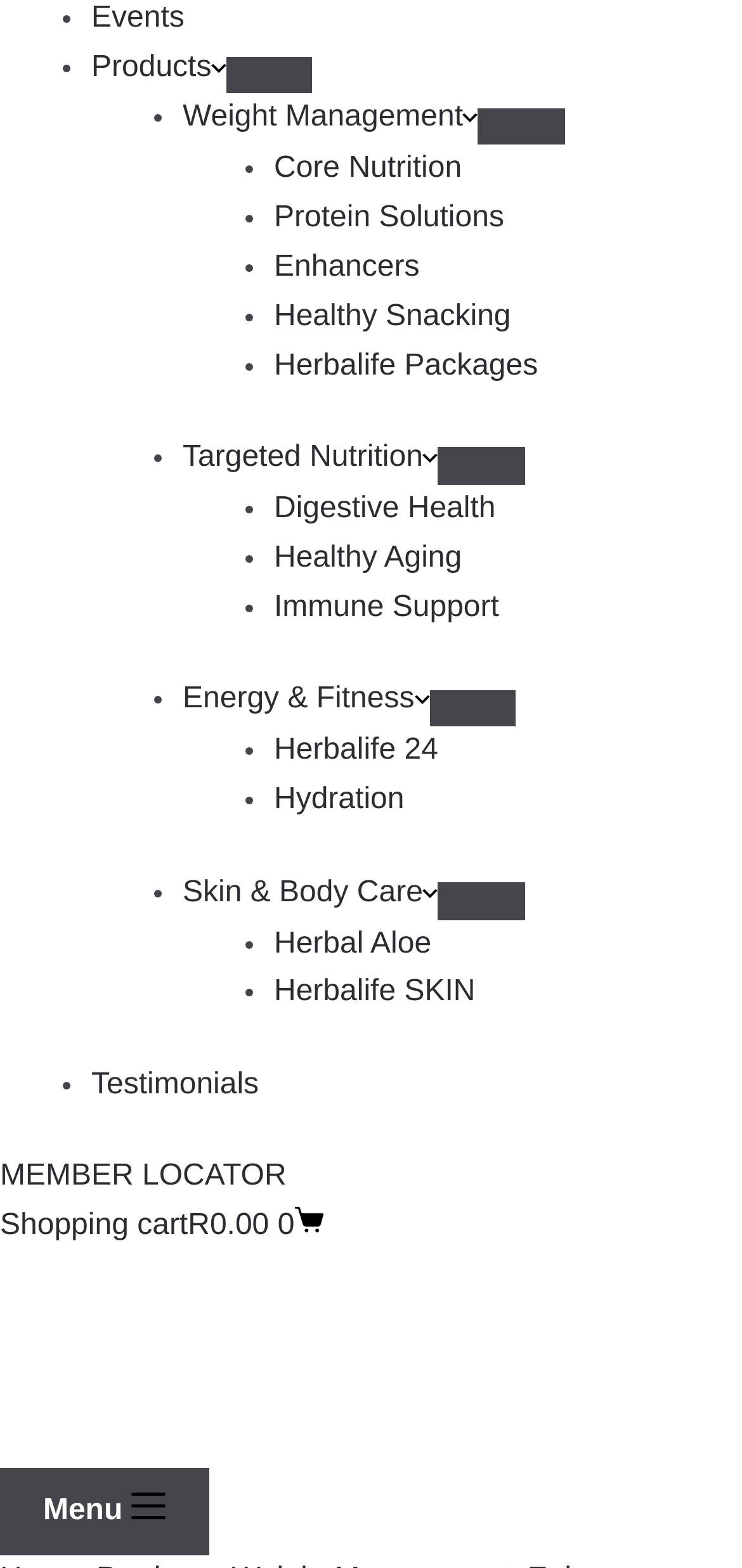Kindly provide the bounding box coordinates of the section you need to click on to fulfill the given instruction: "View the Privacy Policy".

None